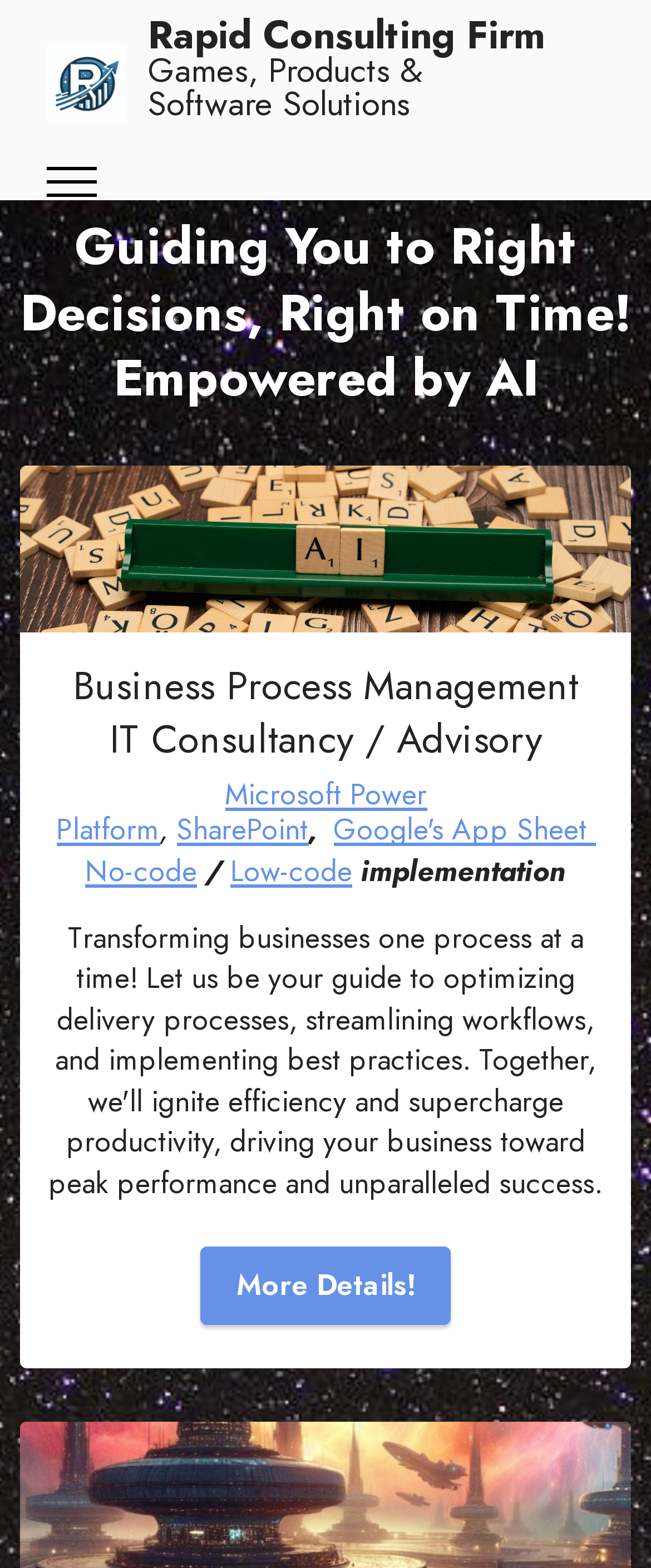How many links are there in the webpage?
We need a detailed and meticulous answer to the question.

There are 7 links in the webpage, including the company name link, the 'Rapid Consulting Firm Games, Products & Software Solutions' link, the 'Microsoft Power Platform' link, the 'SharePoint' link, the 'Google's App Sheet' link, the 'No-code' link, and the 'Low-code' link.